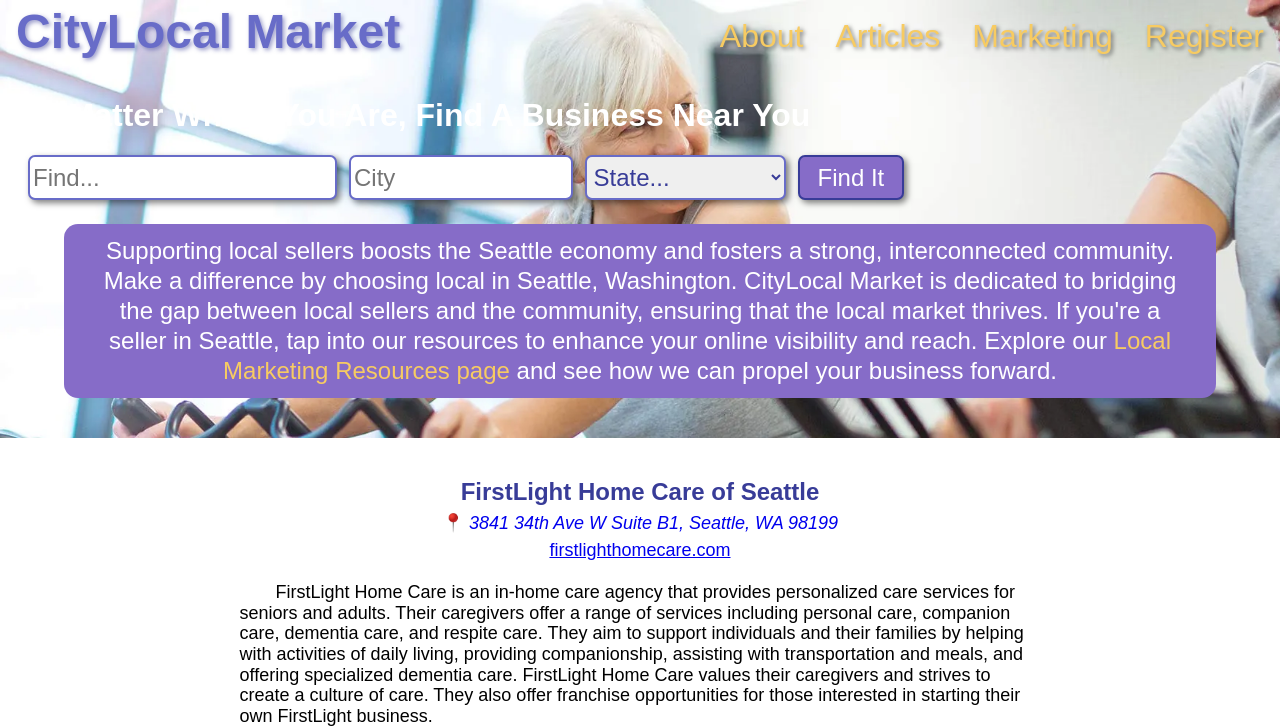What is the address of FirstLight Home Care of Seattle?
Based on the screenshot, respond with a single word or phrase.

3841 34th Ave W Suite B1, Seattle, WA 98199